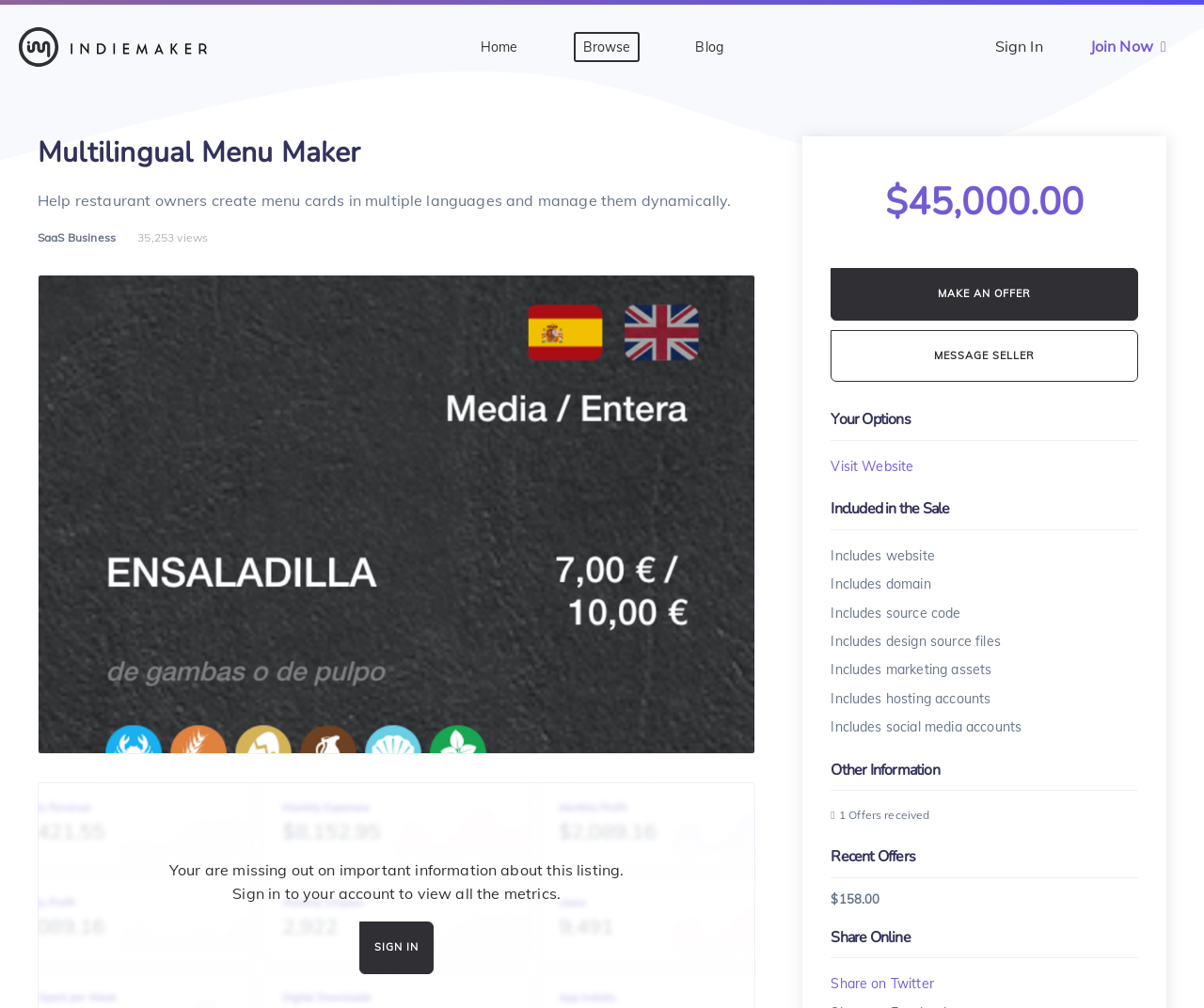What is the type of business of the Multilingual Menu Maker?
Use the information from the screenshot to give a comprehensive response to the question.

I found the type of business by looking at the StaticText element with the bounding box coordinates [0.031, 0.228, 0.096, 0.242], which contains the text 'SaaS Business'.